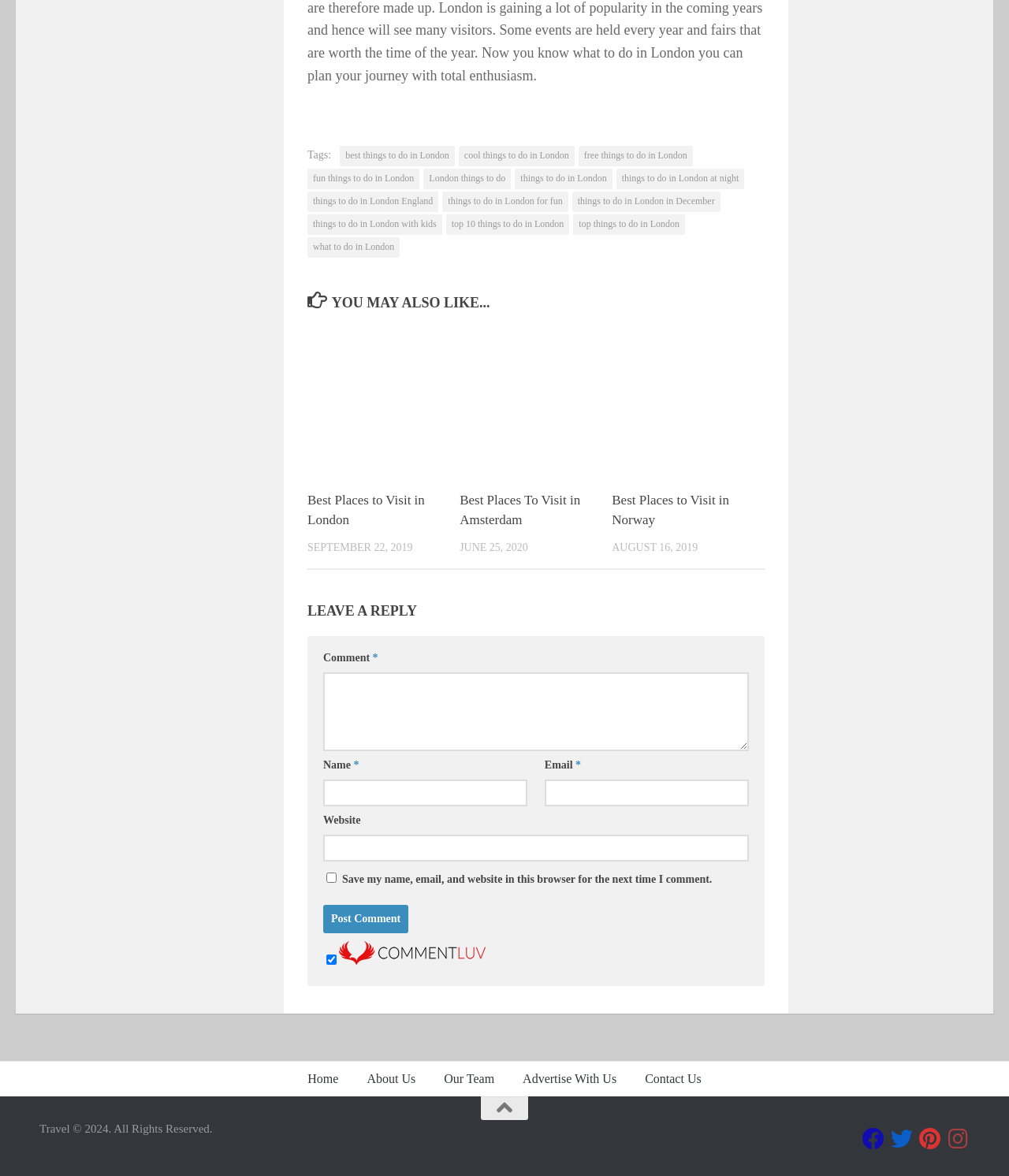Please answer the following question using a single word or phrase: 
What is the date of the second article?

JUNE 25, 2020